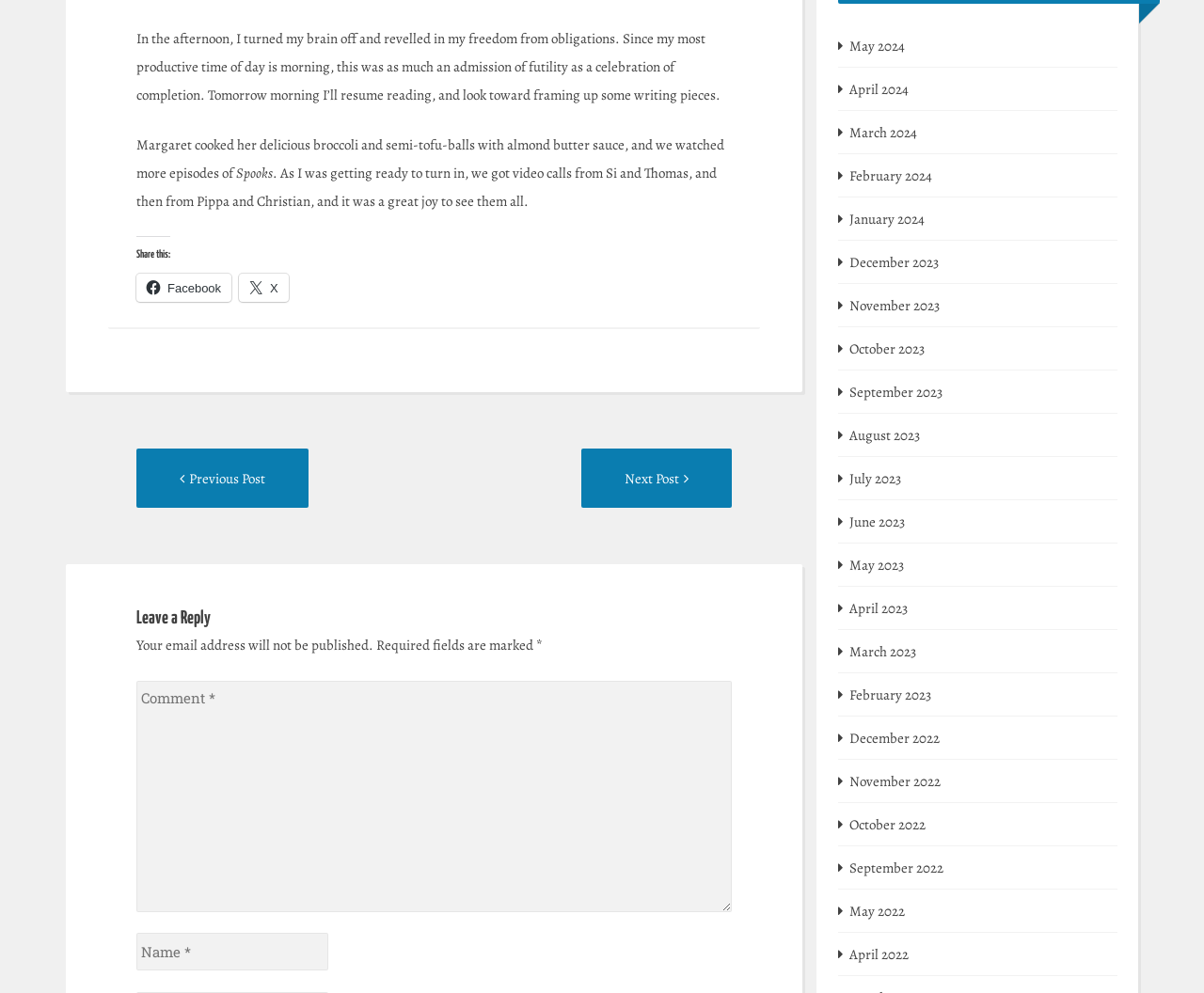Identify the bounding box of the HTML element described as: "Previous Post Previous post:".

[0.113, 0.472, 0.256, 0.491]